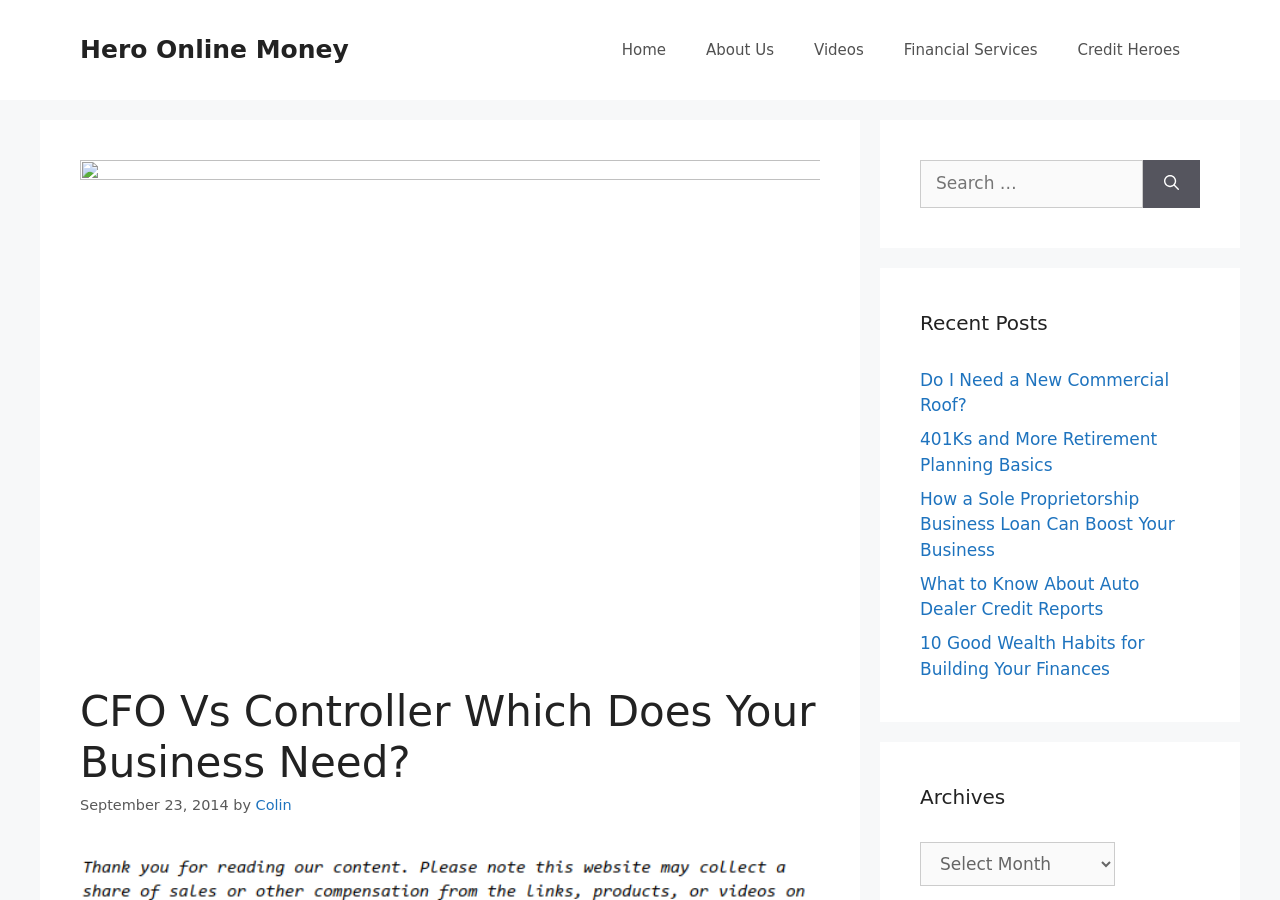What is the date of the current article?
Based on the visual details in the image, please answer the question thoroughly.

I looked at the time element in the header section and found the date 'September 23, 2014' which is the date of the current article.